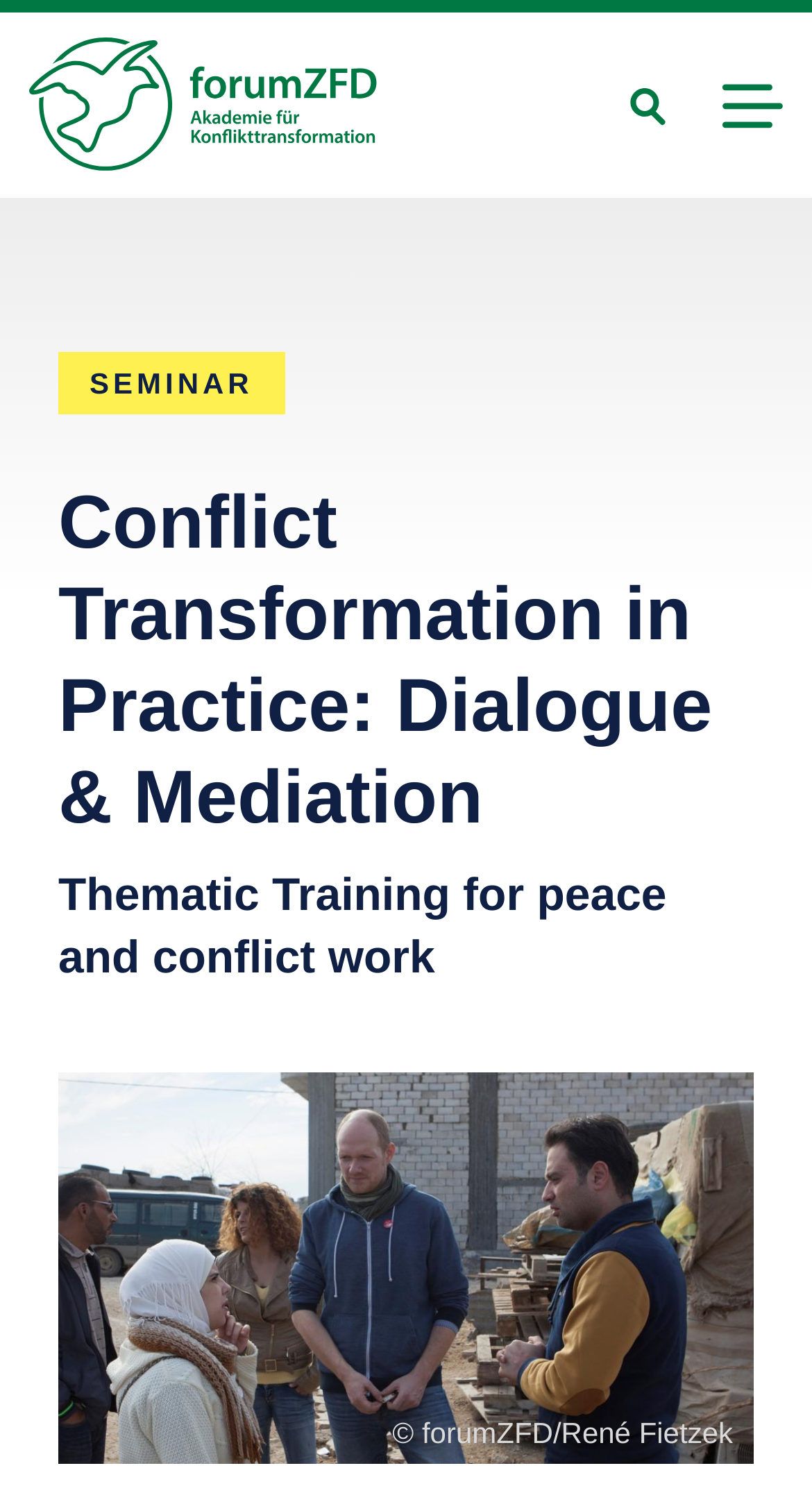Please respond in a single word or phrase: 
What is the copyright information for the image?

forumZFD/René Fietzek